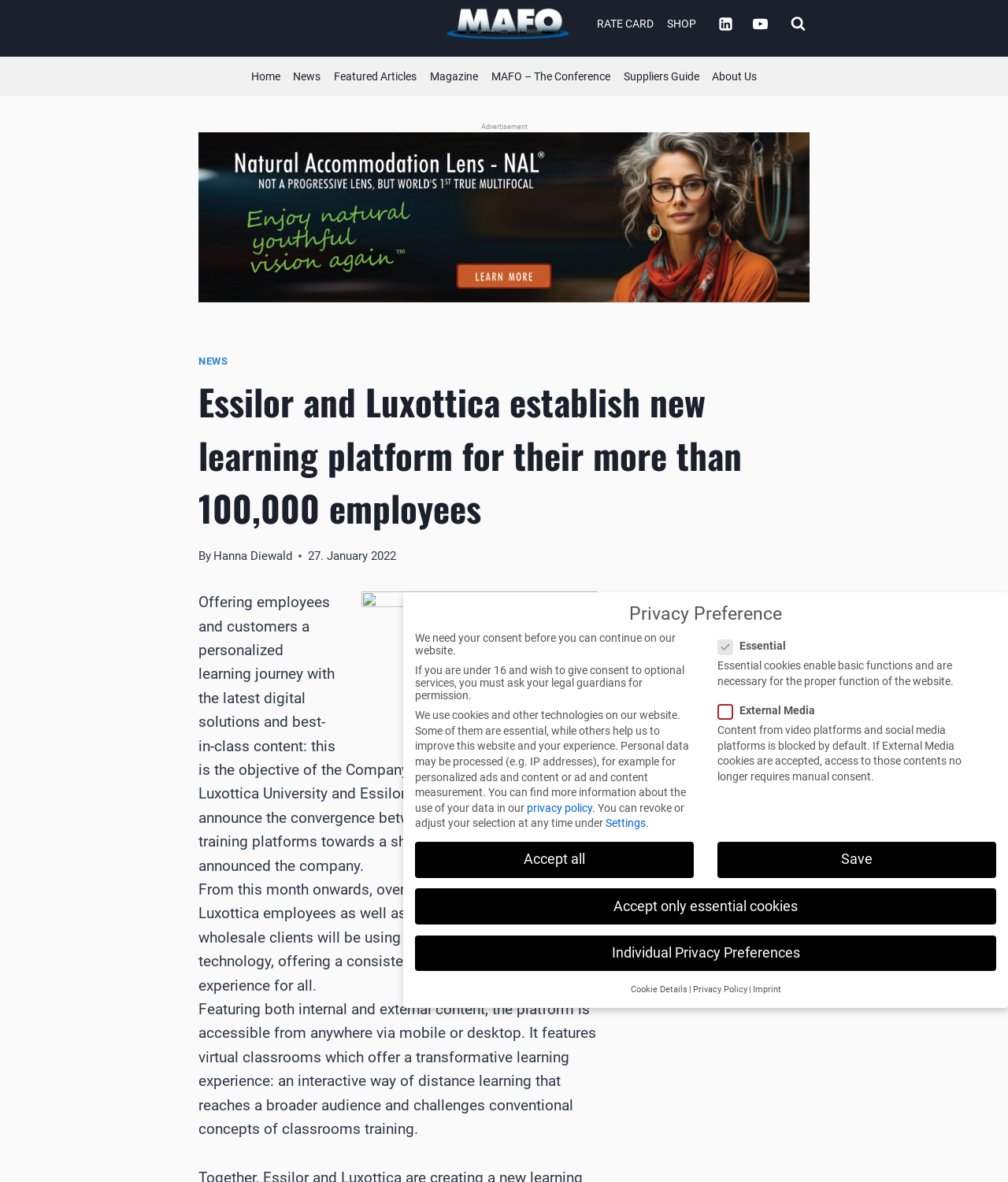What is the main heading displayed on the webpage? Please provide the text.

Essilor and Luxottica establish new learning platform for their more than 100,000 employees